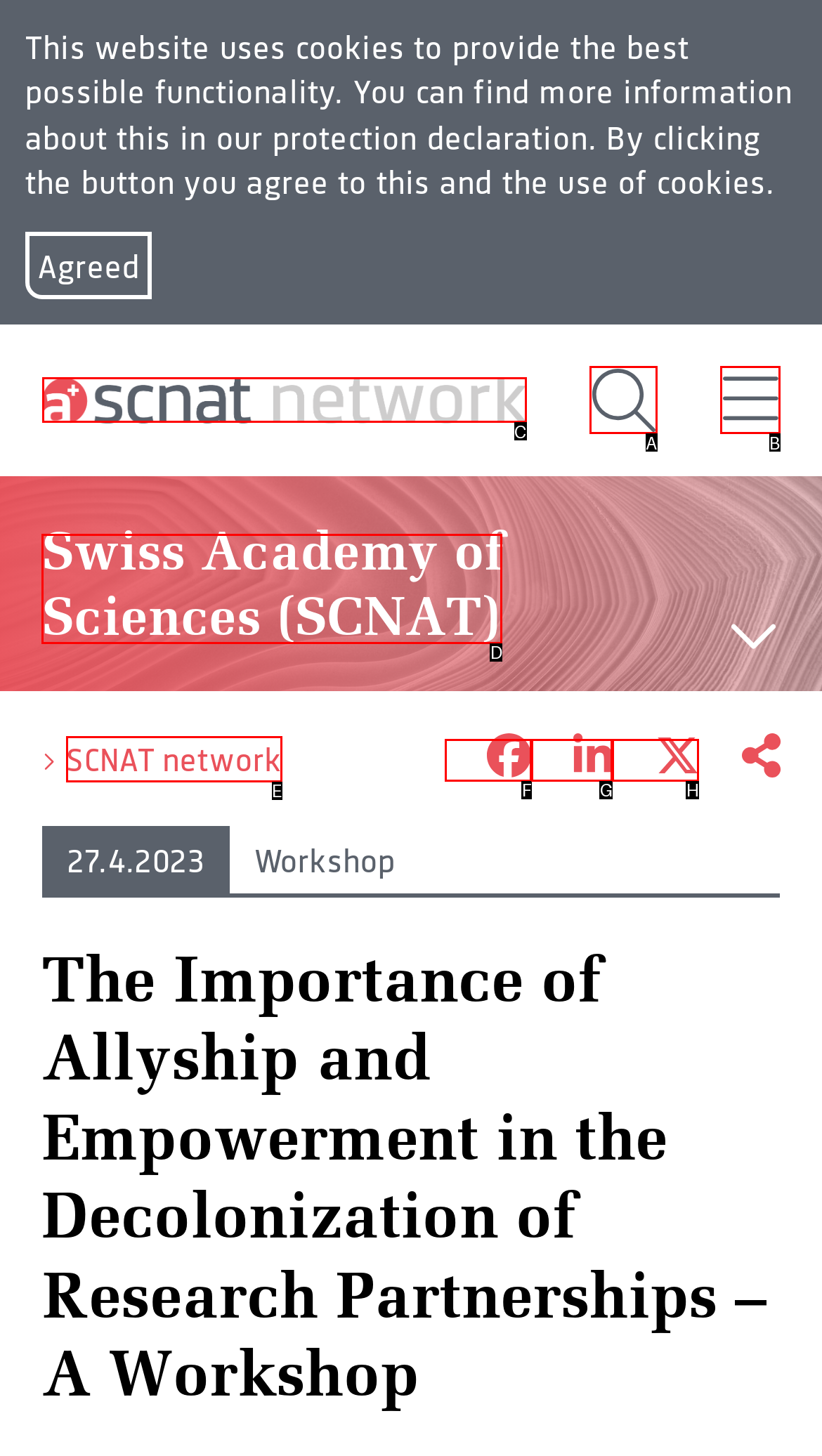Which HTML element should be clicked to perform the following task: Go to the Swiss Academy of Sciences
Reply with the letter of the appropriate option.

D